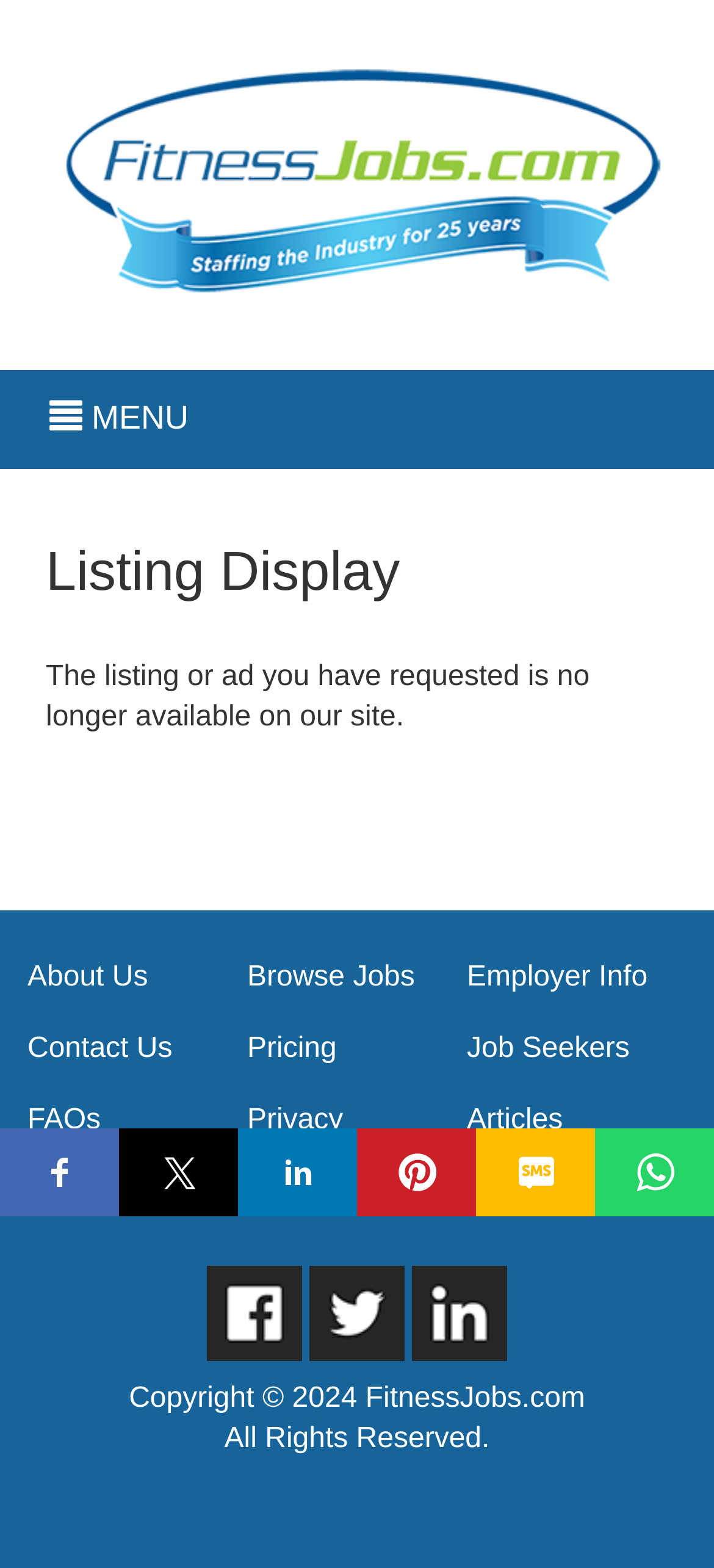What is the purpose of the MENU button?
Answer the question with as much detail as you can, using the image as a reference.

The MENU button, represented by the ' MENU' button element, is likely used to display a menu, although the exact contents of the menu are not specified on the current webpage.